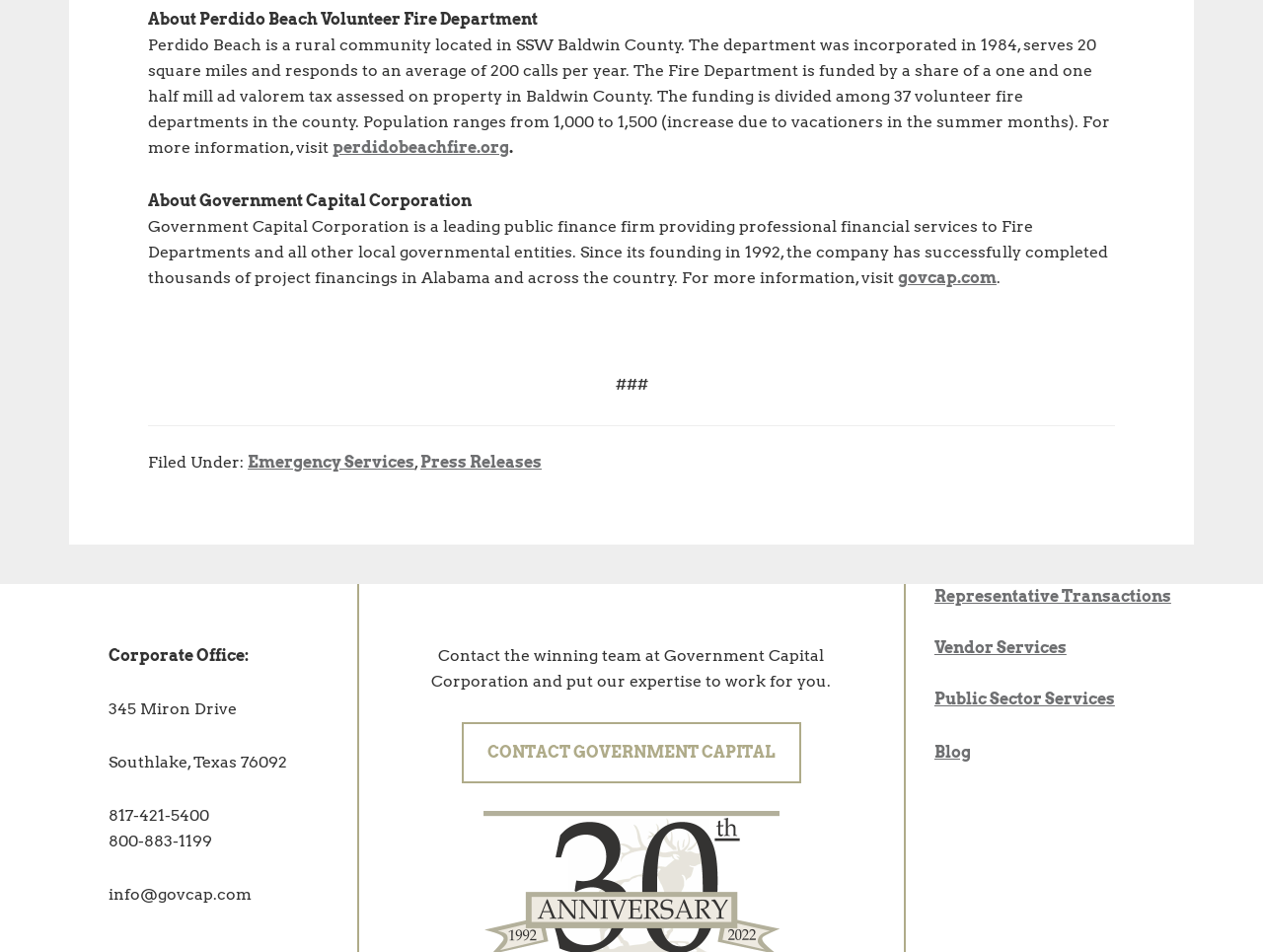Can you identify the bounding box coordinates of the clickable region needed to carry out this instruction: 'visit Perdido Beach Volunteer Fire Department website'? The coordinates should be four float numbers within the range of 0 to 1, stated as [left, top, right, bottom].

[0.263, 0.146, 0.403, 0.165]